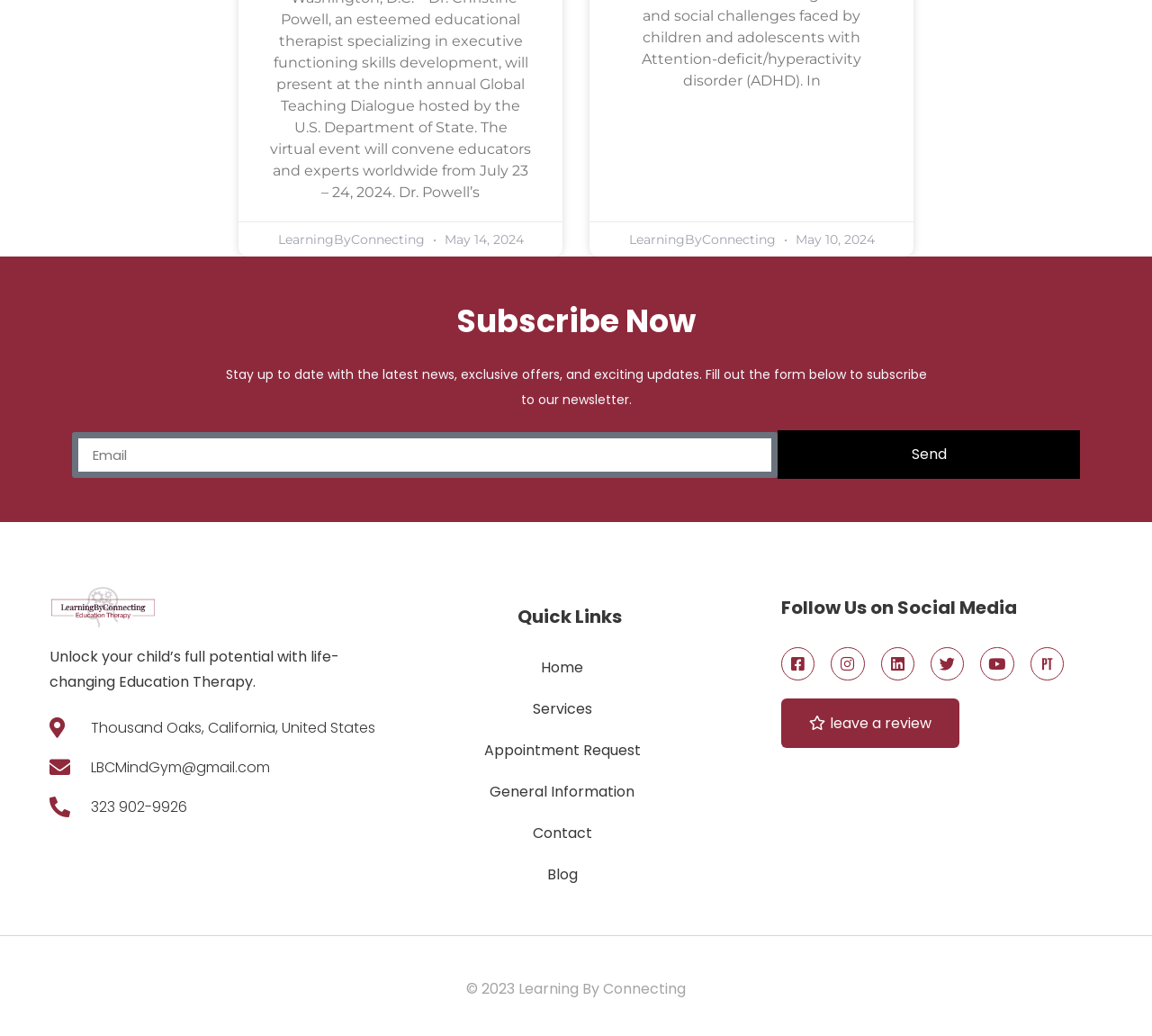Extract the bounding box coordinates of the UI element described by: "leave a review". The coordinates should include four float numbers ranging from 0 to 1, e.g., [left, top, right, bottom].

[0.678, 0.674, 0.833, 0.722]